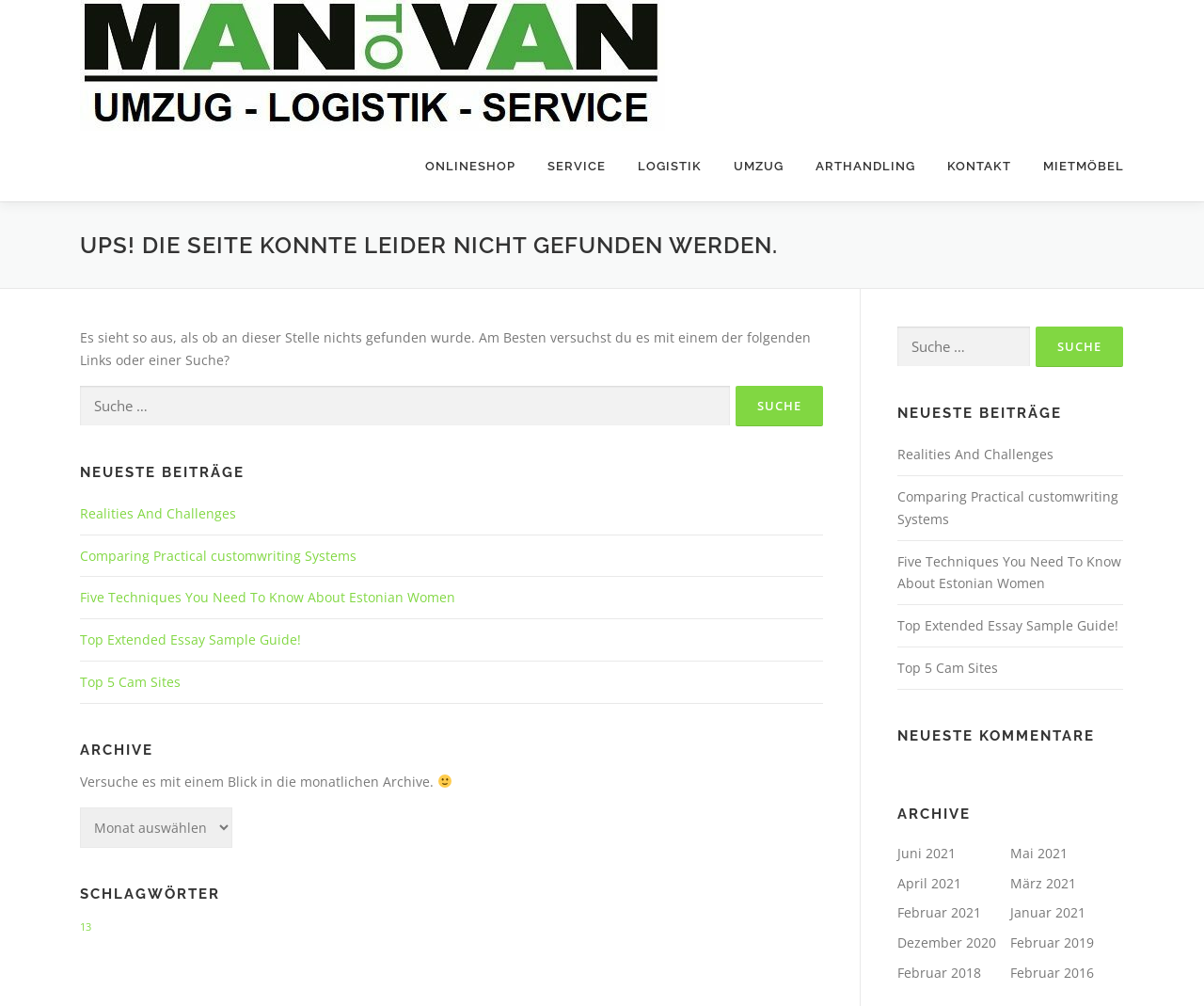Please find and report the bounding box coordinates of the element to click in order to perform the following action: "Search for something". The coordinates should be expressed as four float numbers between 0 and 1, in the format [left, top, right, bottom].

[0.066, 0.383, 0.684, 0.424]